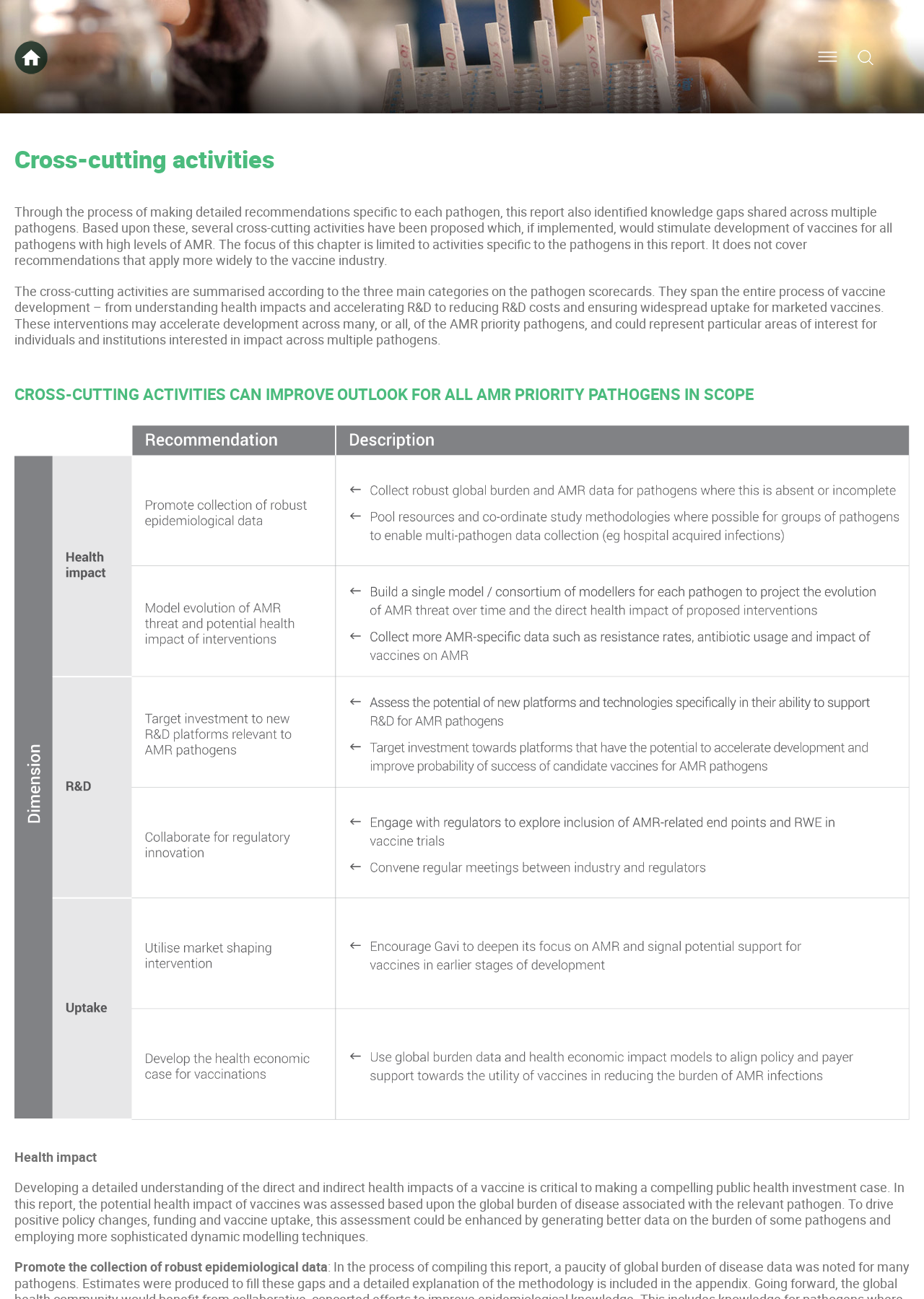Write an elaborate caption that captures the essence of the webpage.

The webpage is about vaccines for Antimicrobial Resistance (AMR). At the top right corner, there are two links, "Menu" and "Search", placed side by side. On the top left corner, there is a link "Home" accompanied by a small "Home" icon. 

Below the top navigation bar, there is a heading "Cross-cutting activities" that spans almost the entire width of the page. Following this heading, there are two paragraphs of text that describe the cross-cutting activities proposed to stimulate the development of vaccines for all pathogens with high levels of AMR. 

Below these paragraphs, there is another heading "CROSS-CUTTING ACTIVITIES CAN IMPROVE OUTLOOK FOR ALL AMR PRIORITY PATHOGENS IN SCOPE" that is also nearly full-width. Under this heading, there is a large figure that takes up most of the page's height. 

To the right of the figure, there are two sections of text. The first section has a heading "Health impact" and describes the importance of understanding the health impacts of a vaccine. The second section has a heading "Promote the collection of robust epidemiological data" and appears to be a recommendation or action item.